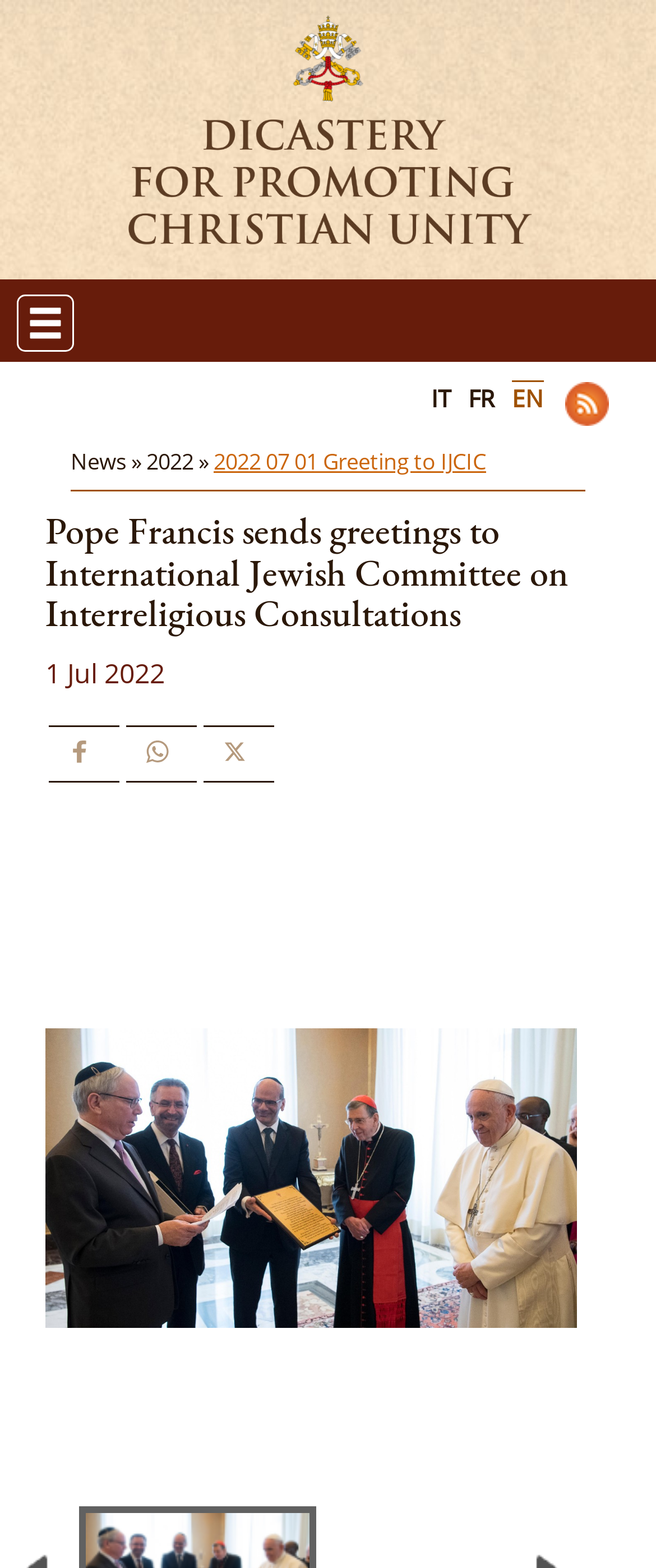What social media platforms are available for sharing?
Look at the screenshot and give a one-word or phrase answer.

Facebook, WhatsApp, Twitter